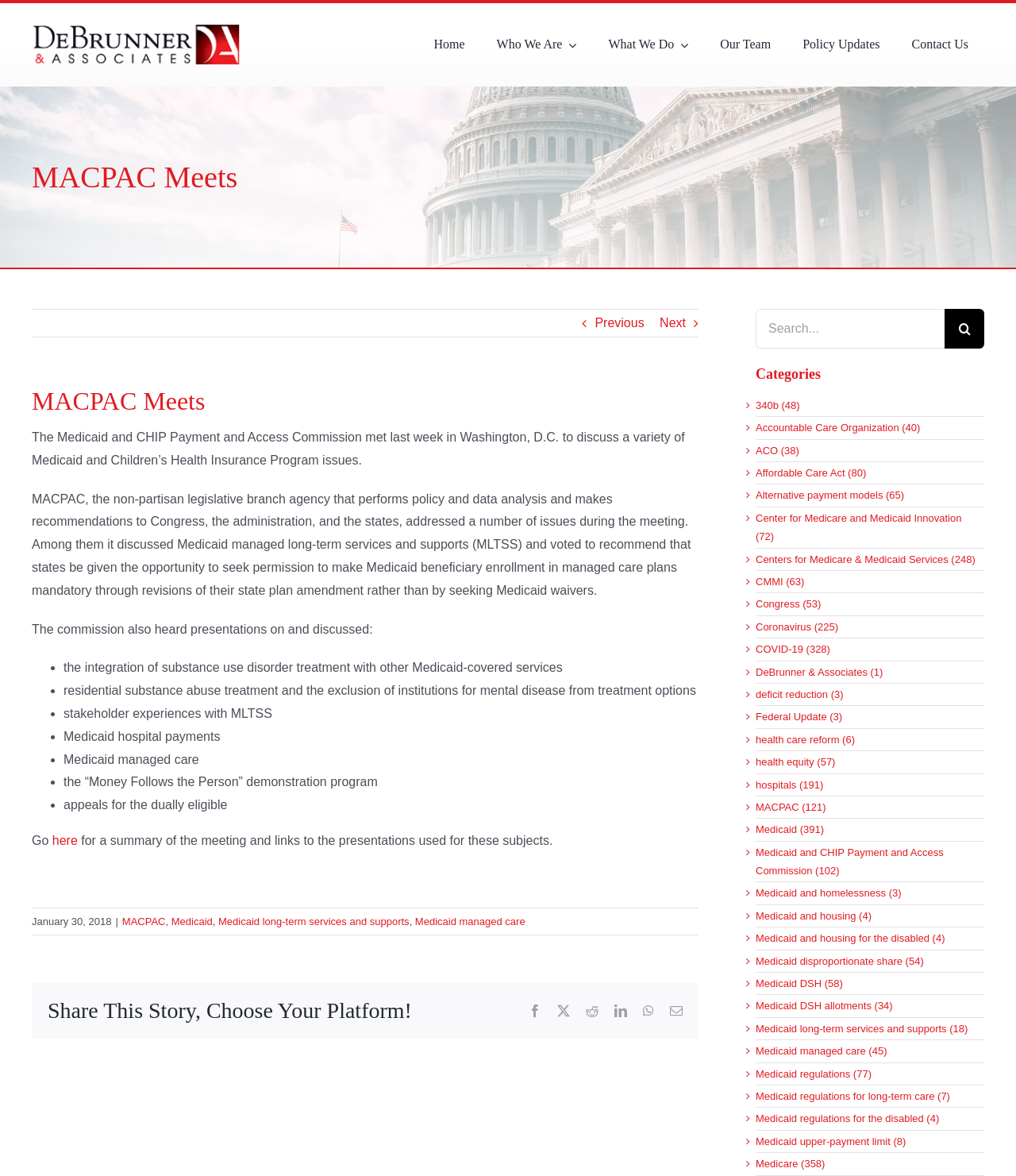Please find the bounding box coordinates of the element that needs to be clicked to perform the following instruction: "Click the 'Home' link". The bounding box coordinates should be four float numbers between 0 and 1, represented as [left, top, right, bottom].

[0.411, 0.021, 0.473, 0.055]